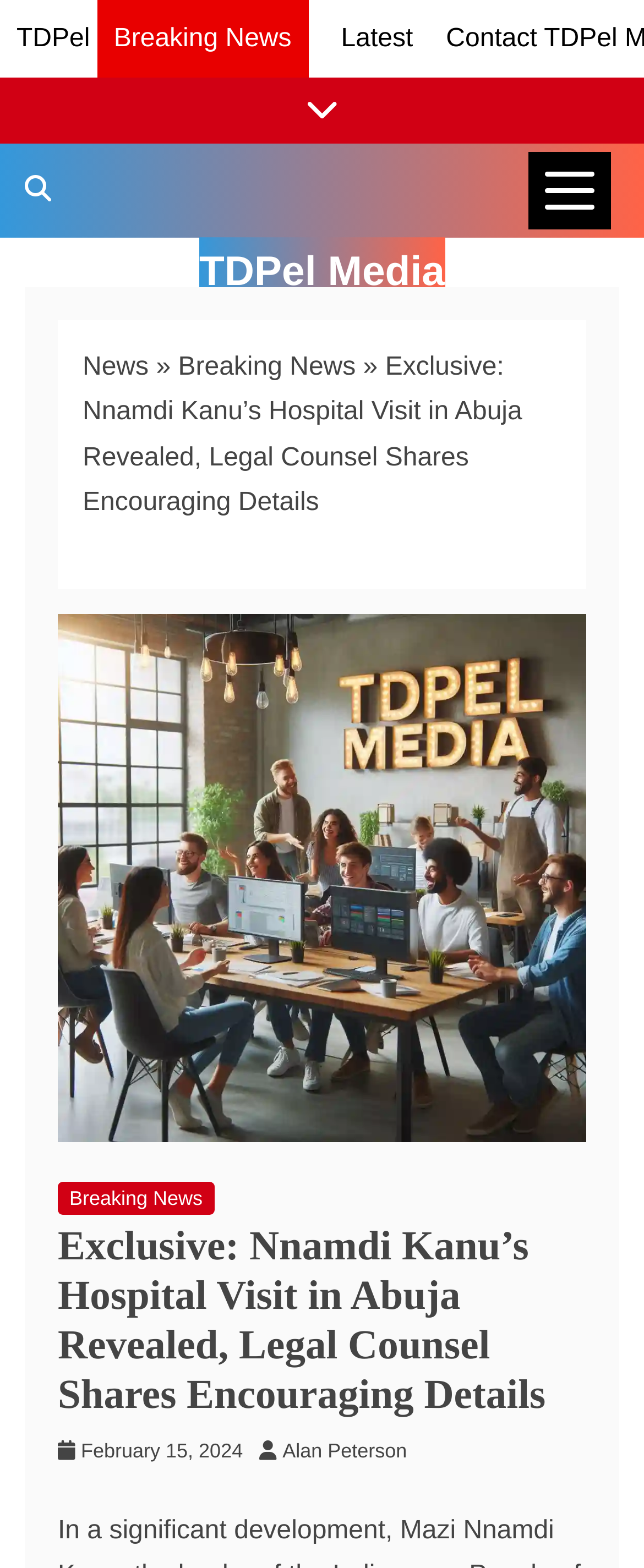Please locate the bounding box coordinates for the element that should be clicked to achieve the following instruction: "Read the 'Breaking News' article". Ensure the coordinates are given as four float numbers between 0 and 1, i.e., [left, top, right, bottom].

[0.276, 0.225, 0.552, 0.243]